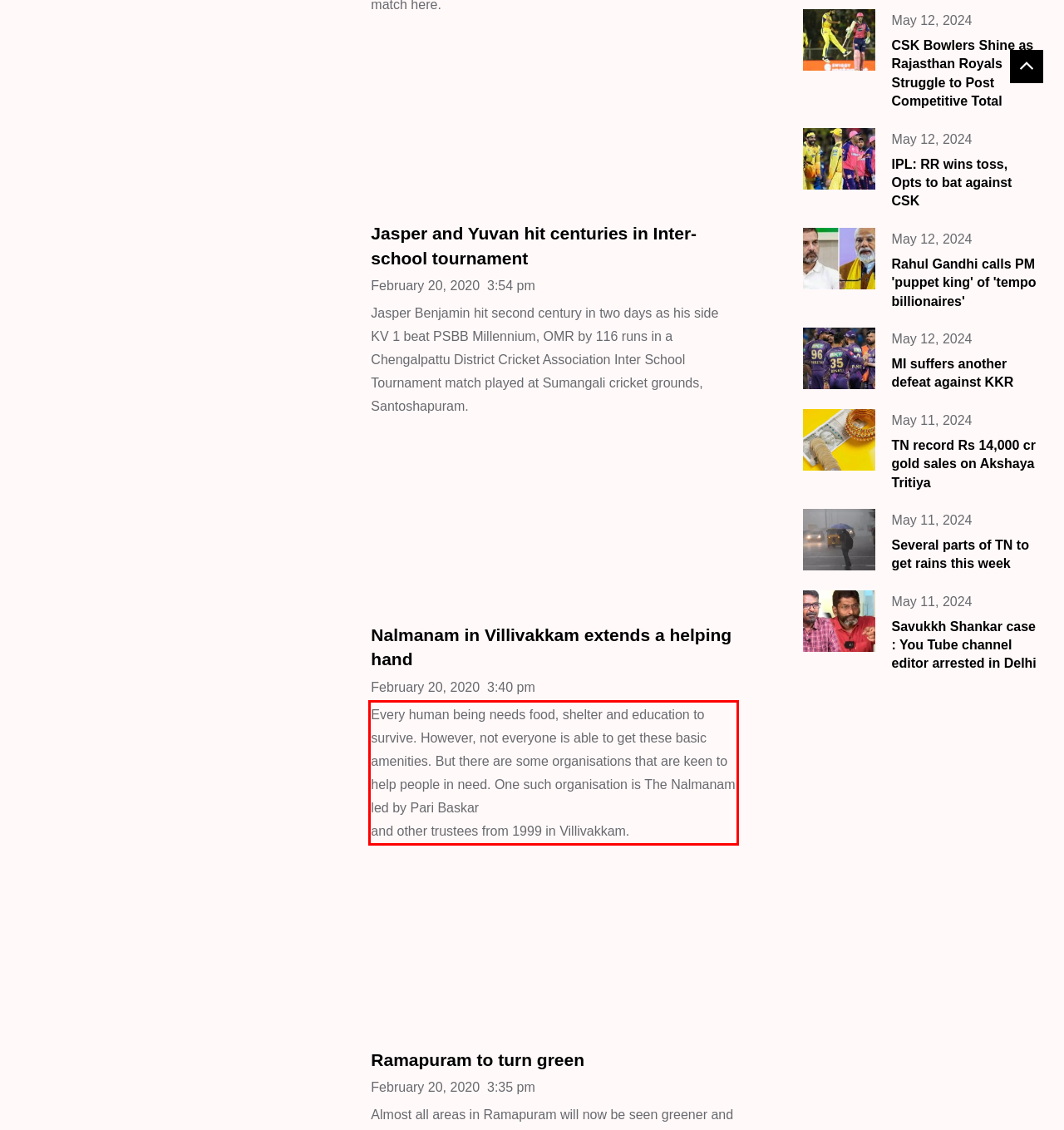You are provided with a screenshot of a webpage featuring a red rectangle bounding box. Extract the text content within this red bounding box using OCR.

Every human being needs food, shelter and education to survive. However, not everyone is able to get these basic amenities. But there are some organisations that are keen to help people in need. One such organisation is The Nalmanam led by Pari Baskar and other trustees from 1999 in Villivakkam.